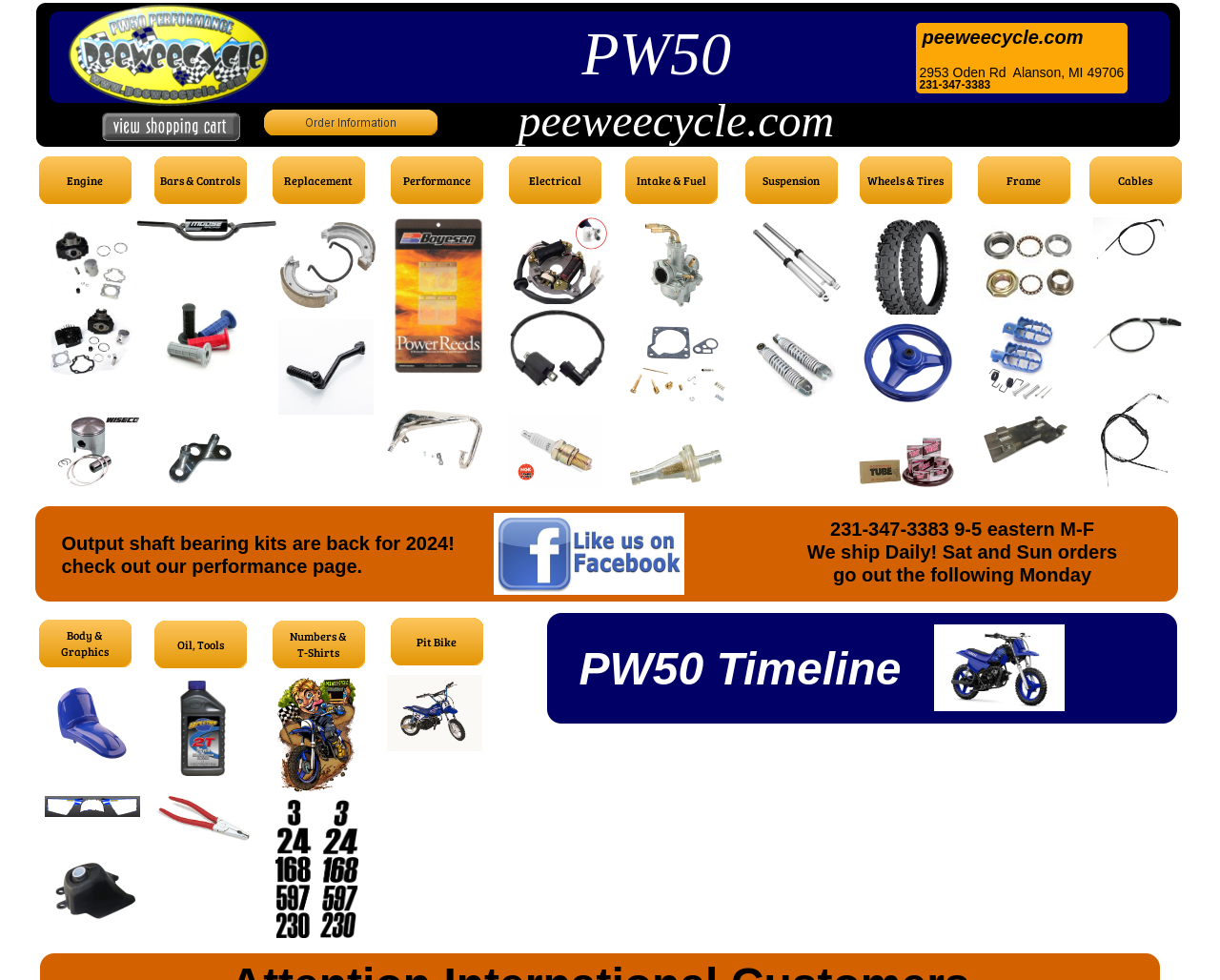What is the special announcement on the website?
Relying on the image, give a concise answer in one word or a brief phrase.

Output shaft bearing kits are back for 2024!